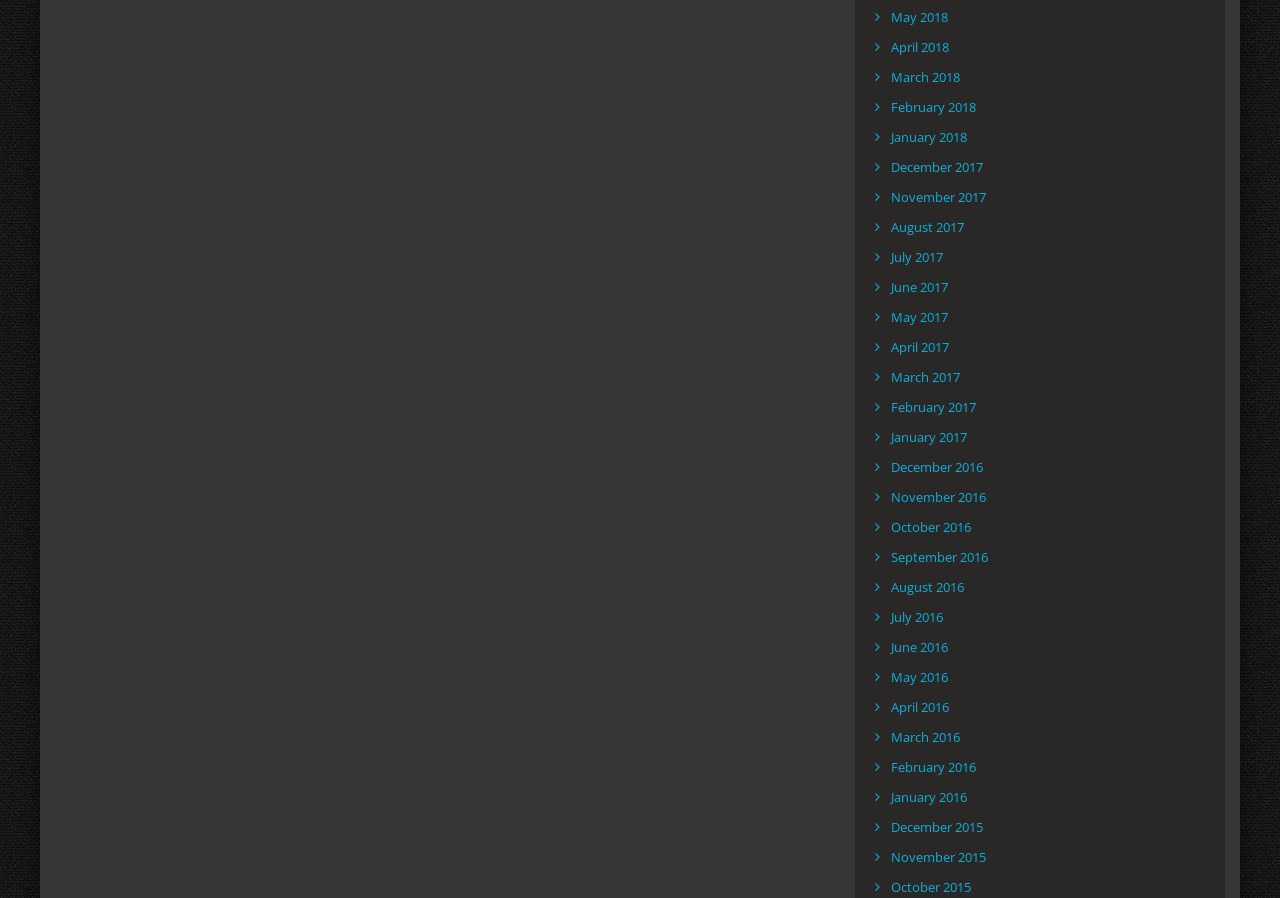What is the earliest date available?
Look at the image and respond with a one-word or short-phrase answer.

October 2015